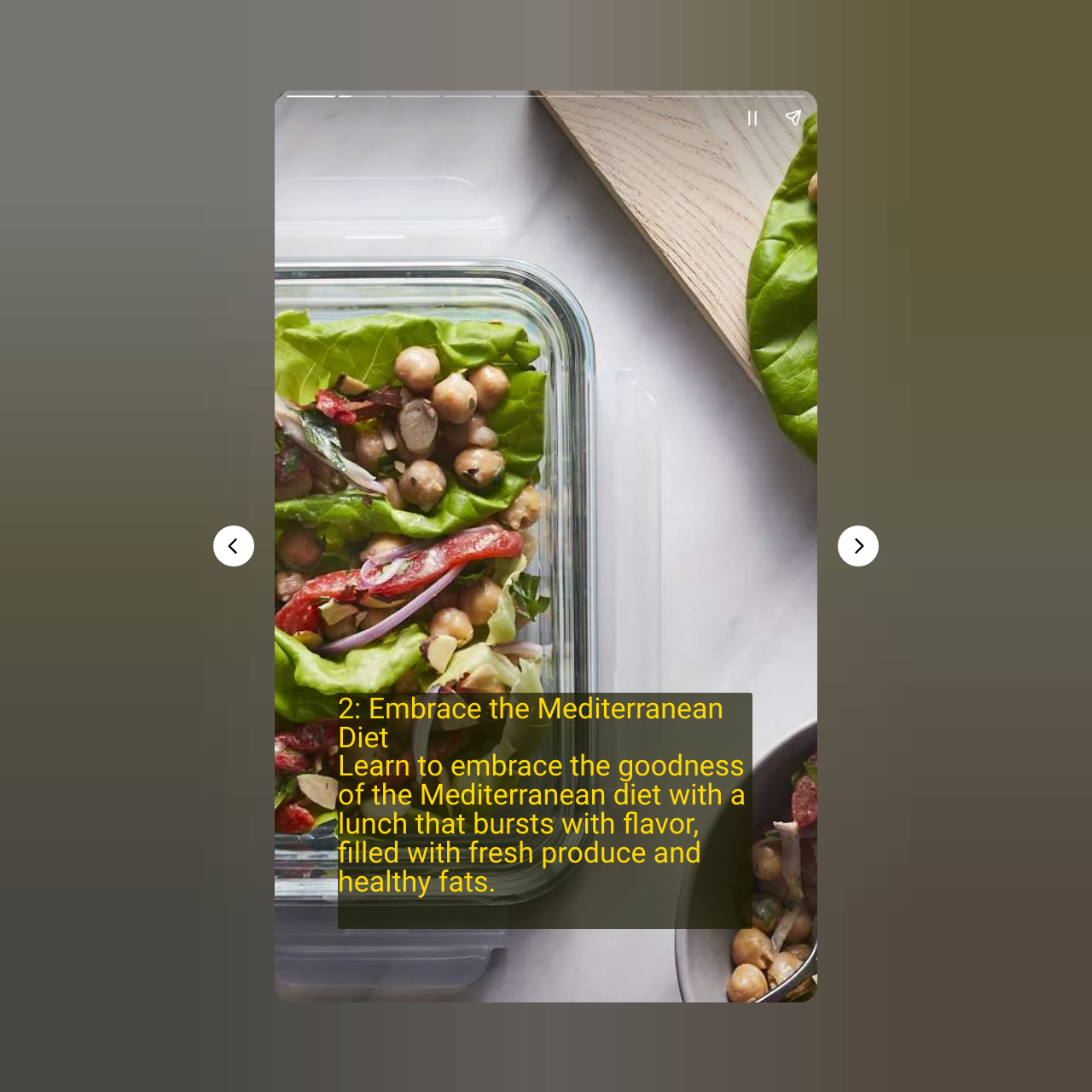What is the theme of the lunch challenge?
Based on the screenshot, give a detailed explanation to answer the question.

Based on the heading '2: Embrace the Mediterranean Diet' and the description 'Learn to embrace the goodness of the Mediterranean diet with a lunch that bursts with flavor, filled with fresh produce and healthy fats.', it can be inferred that the theme of the lunch challenge is the Mediterranean Diet.